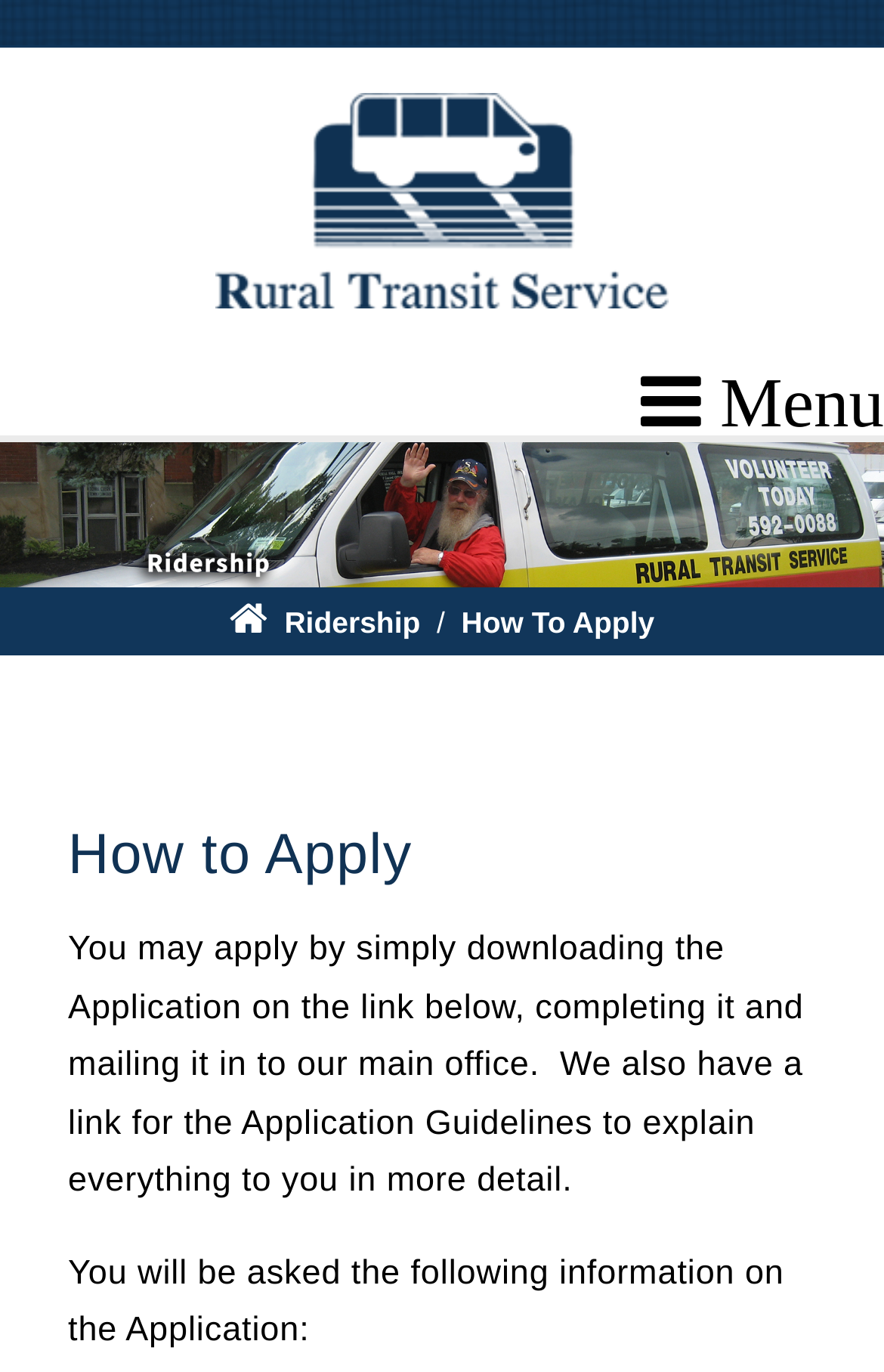Utilize the details in the image to give a detailed response to the question: What is the function of the menu icon?

The webpage has a link with a menu icon, which is commonly used to open a menu or navigation bar. Clicking on this icon would likely open a menu with options to navigate the website.